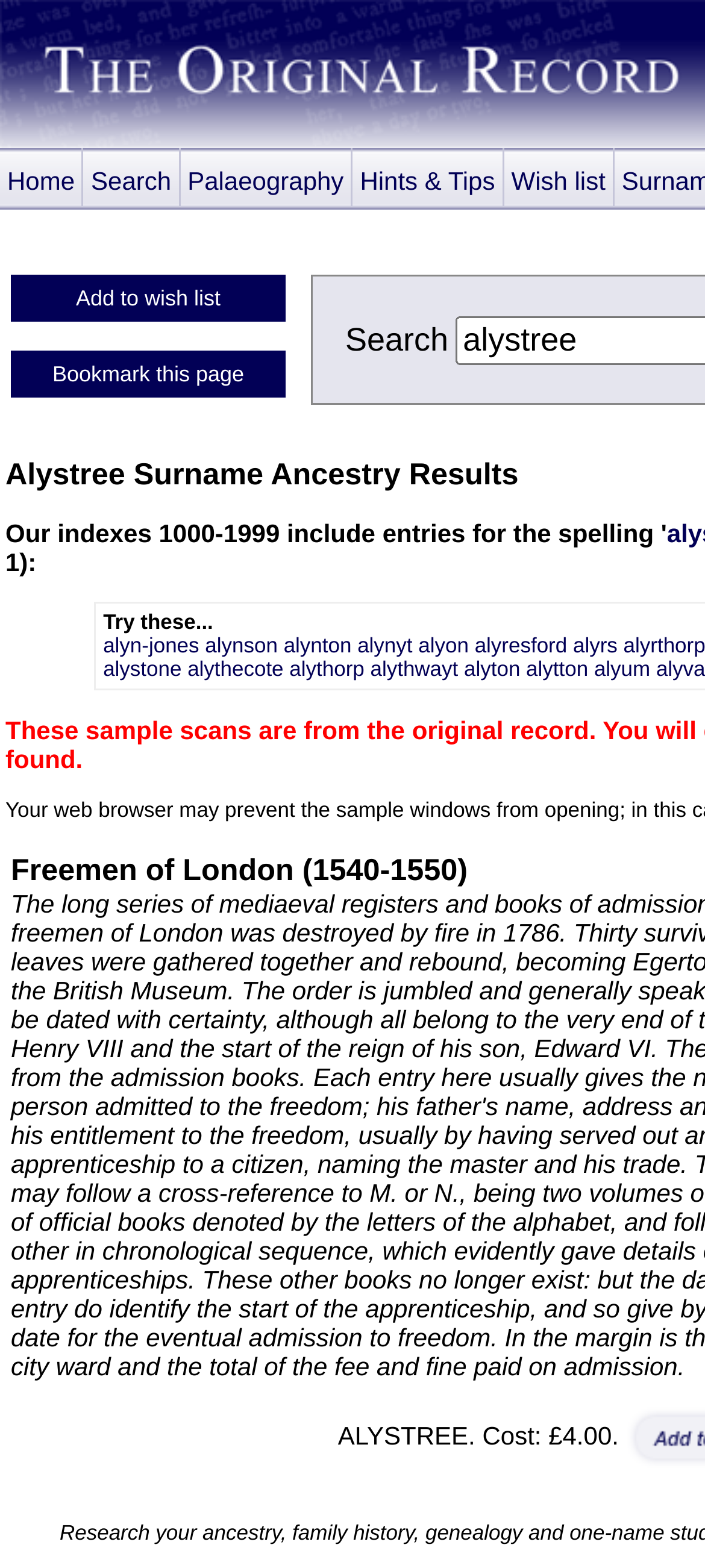Identify the bounding box coordinates of the element that should be clicked to fulfill this task: "Add to wish list". The coordinates should be provided as four float numbers between 0 and 1, i.e., [left, top, right, bottom].

[0.015, 0.175, 0.405, 0.205]